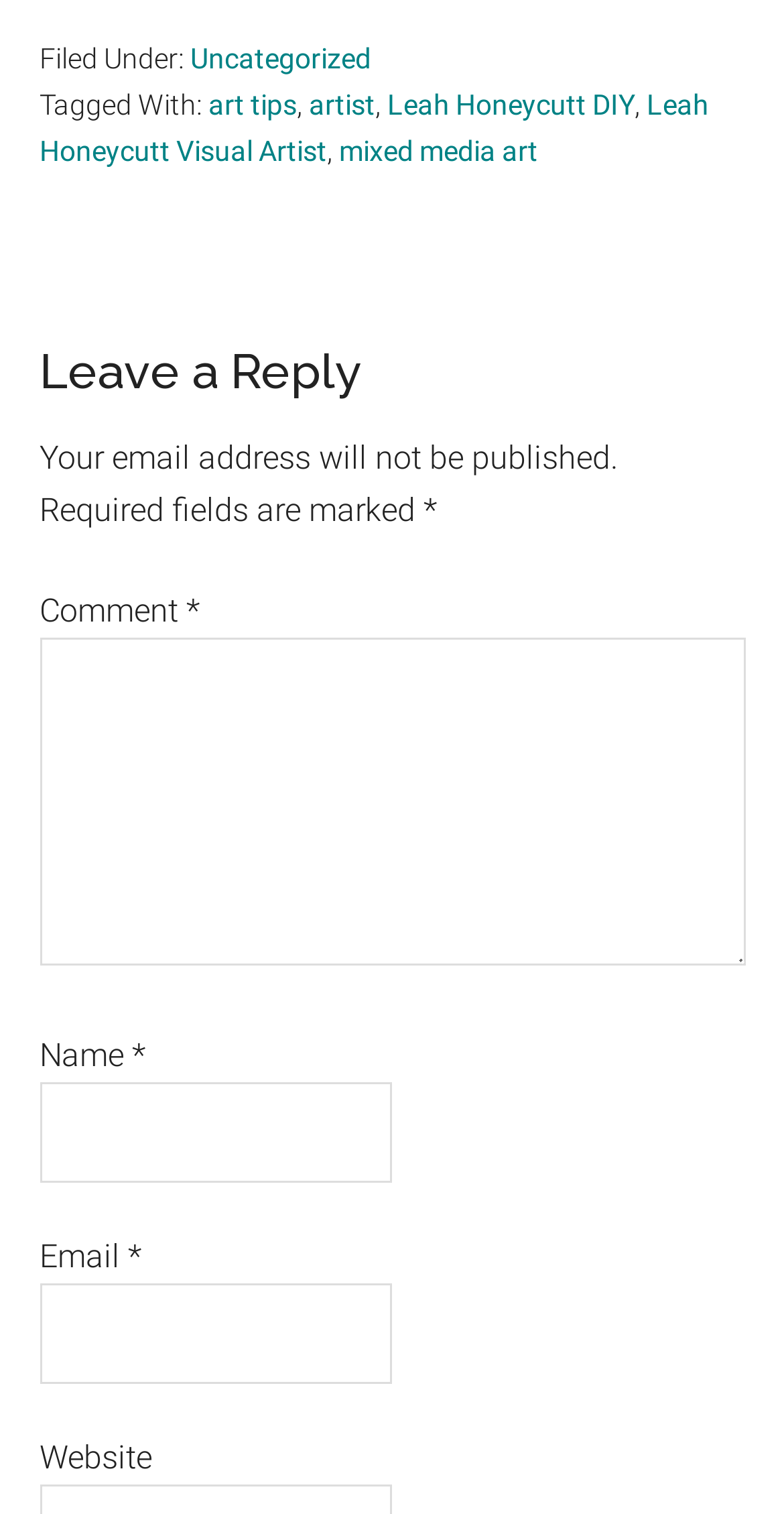Please determine the bounding box of the UI element that matches this description: Leah Honeycutt DIY. The coordinates should be given as (top-left x, top-left y, bottom-right x, bottom-right y), with all values between 0 and 1.

[0.494, 0.059, 0.809, 0.08]